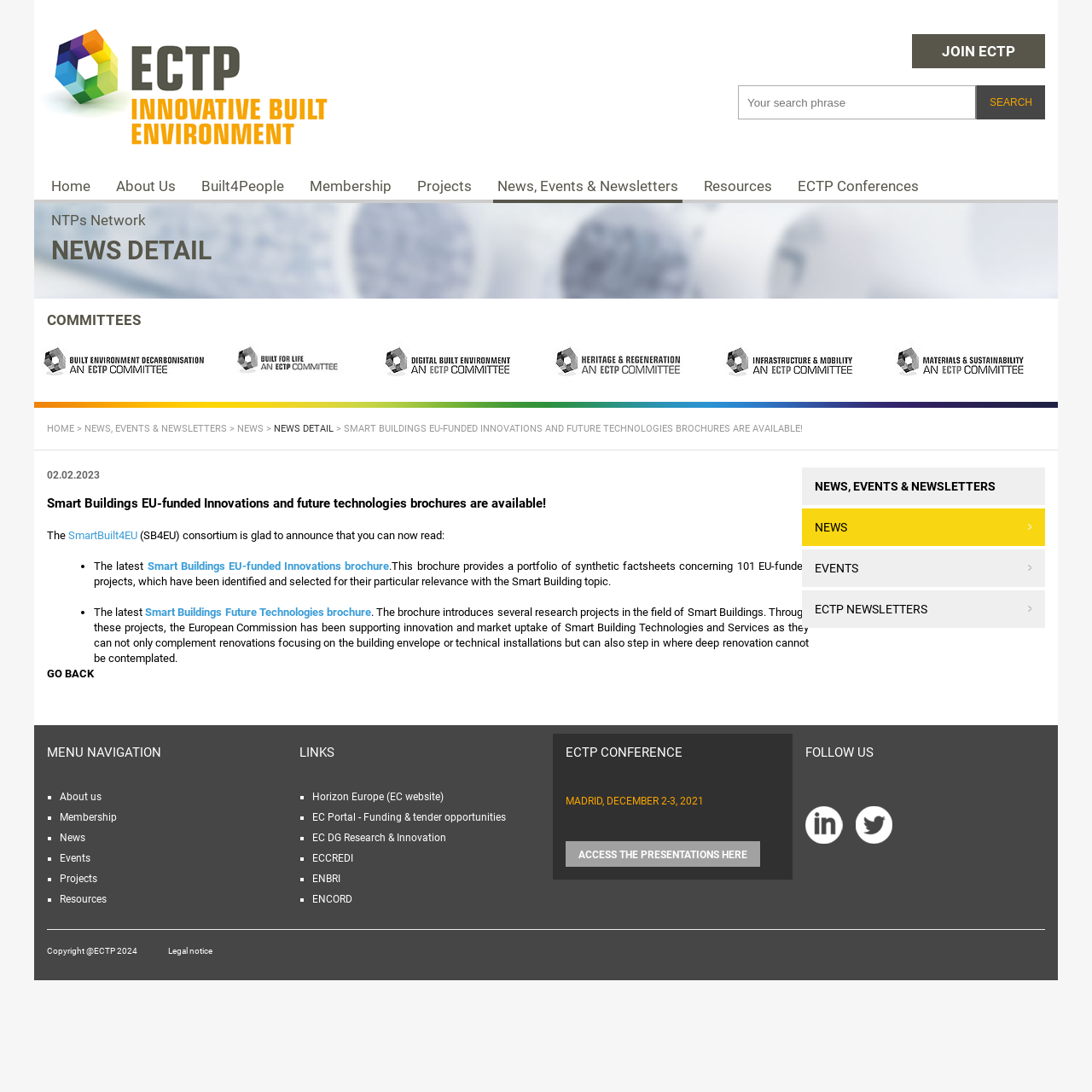Please locate the bounding box coordinates of the element's region that needs to be clicked to follow the instruction: "Read the Smart Buildings EU-funded Innovations brochure". The bounding box coordinates should be provided as four float numbers between 0 and 1, i.e., [left, top, right, bottom].

[0.135, 0.512, 0.357, 0.524]